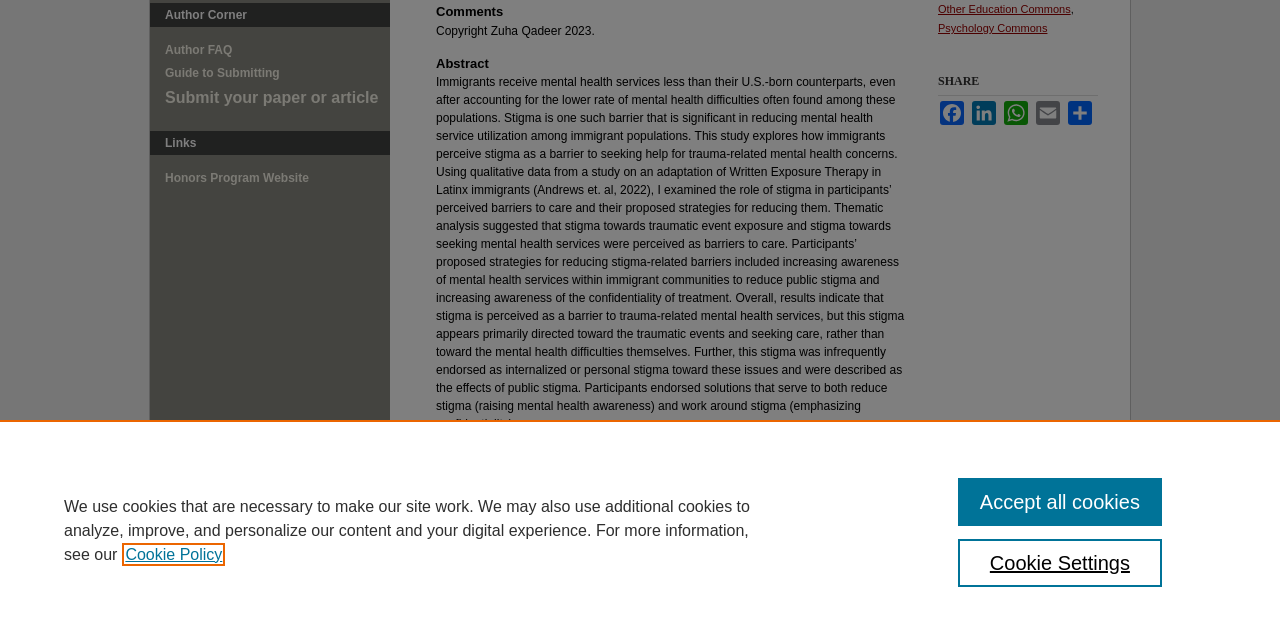Locate and provide the bounding box coordinates for the HTML element that matches this description: "Guide to Submitting".

[0.129, 0.103, 0.305, 0.125]